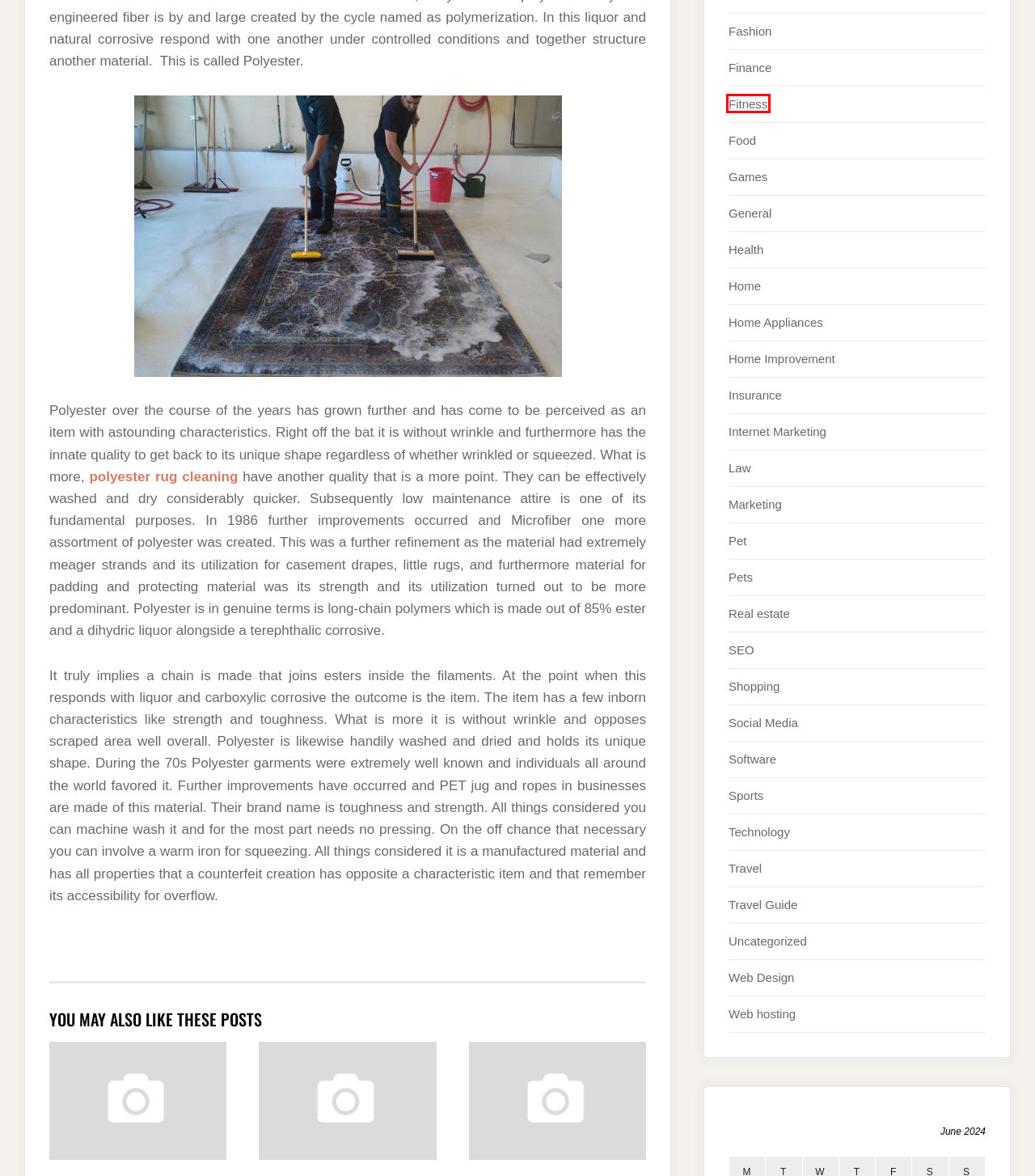You are looking at a screenshot of a webpage with a red bounding box around an element. Determine the best matching webpage description for the new webpage resulting from clicking the element in the red bounding box. Here are the descriptions:
A. Uncategorized Archives - Michaelcrosby
B. Software Archives - Michaelcrosby
C. Social Media Archives - Michaelcrosby
D. Insurance Archives - Michaelcrosby
E. Fashion Archives - Michaelcrosby
F. Real estate Archives - Michaelcrosby
G. Fitness Archives - Michaelcrosby
H. Travel Guide Archives - Michaelcrosby

G